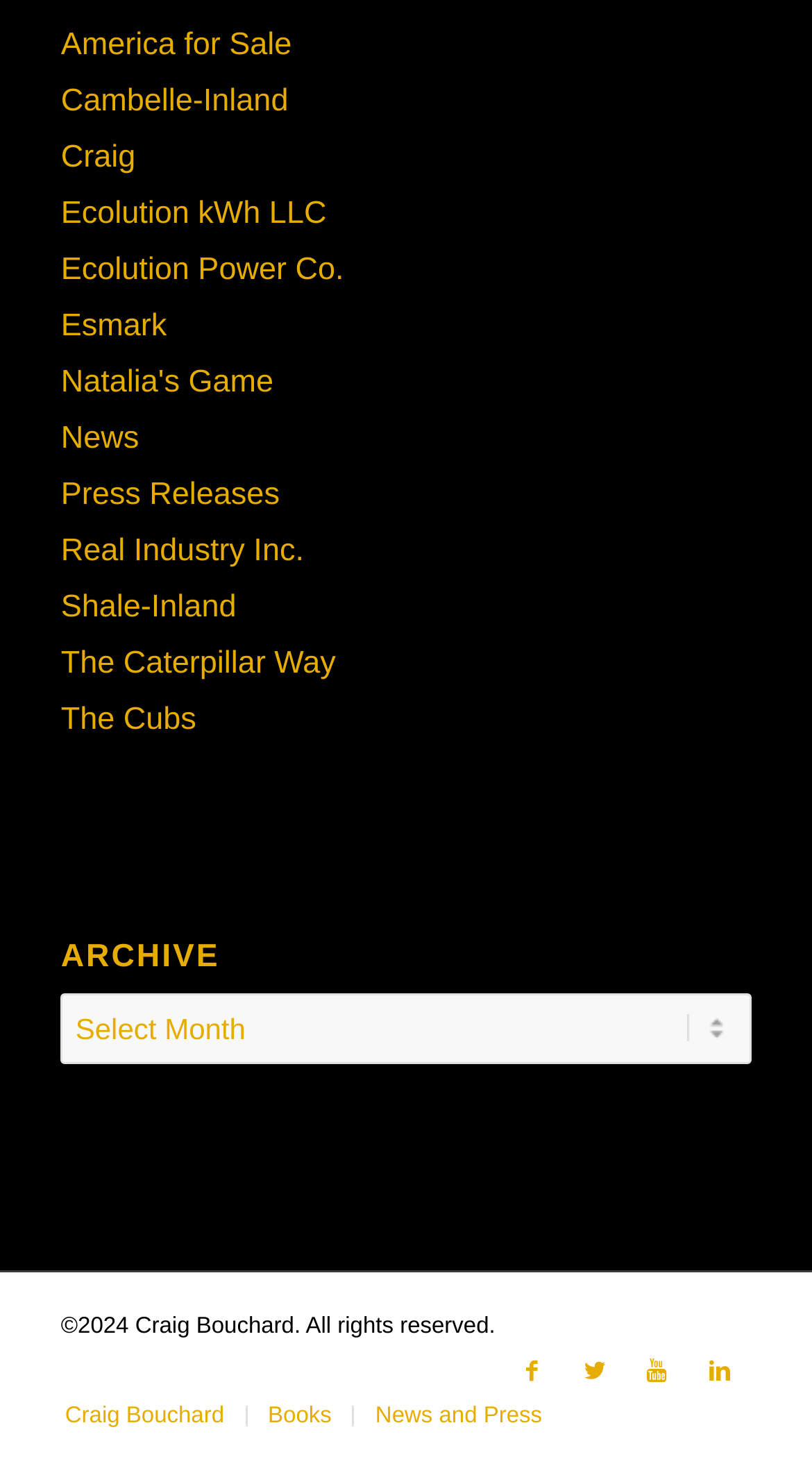Please identify the bounding box coordinates of the clickable area that will fulfill the following instruction: "Select an option from the combobox". The coordinates should be in the format of four float numbers between 0 and 1, i.e., [left, top, right, bottom].

[0.075, 0.677, 0.925, 0.725]